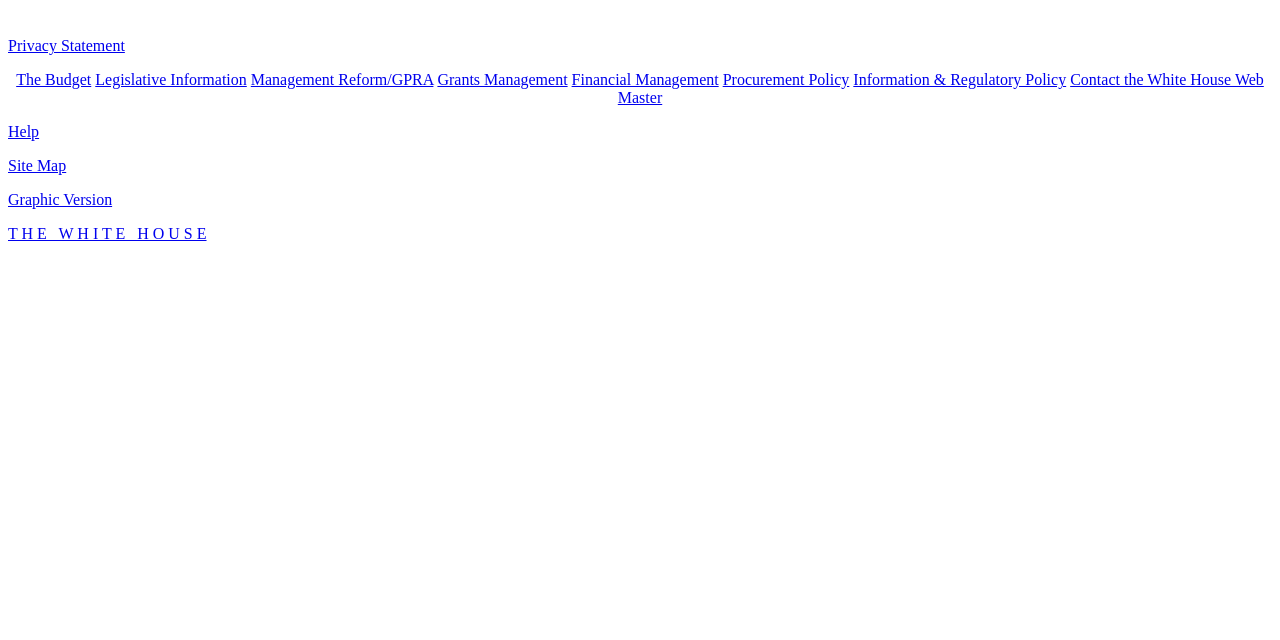Please find the bounding box for the UI component described as follows: "The Budget".

[0.013, 0.112, 0.071, 0.138]